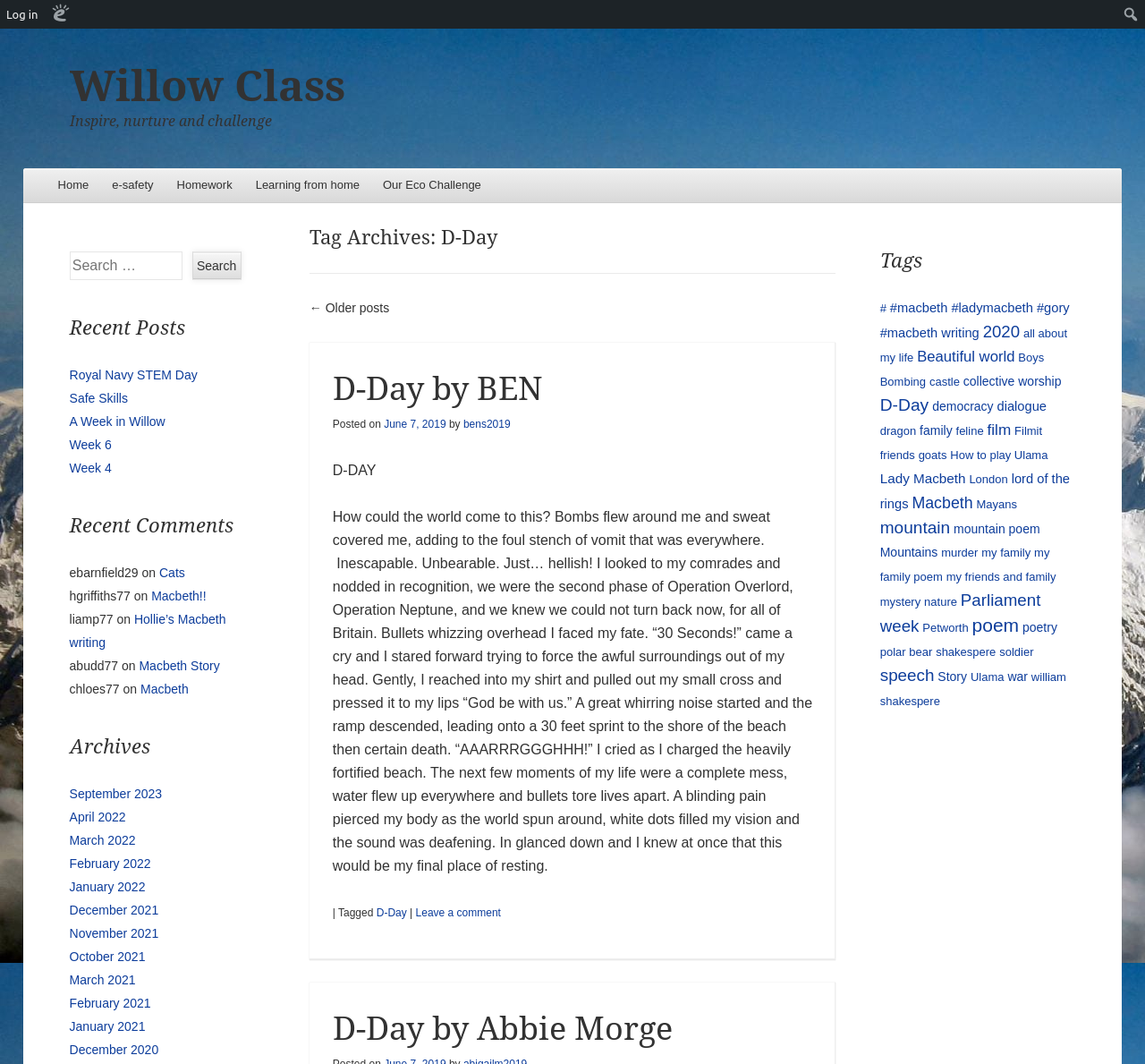What is the title of the first article?
Can you offer a detailed and complete answer to this question?

The title of the first article can be found in the article section, which is located in the middle of the webpage. The article section has a heading 'D-Day by BEN' which is the title of the first article.